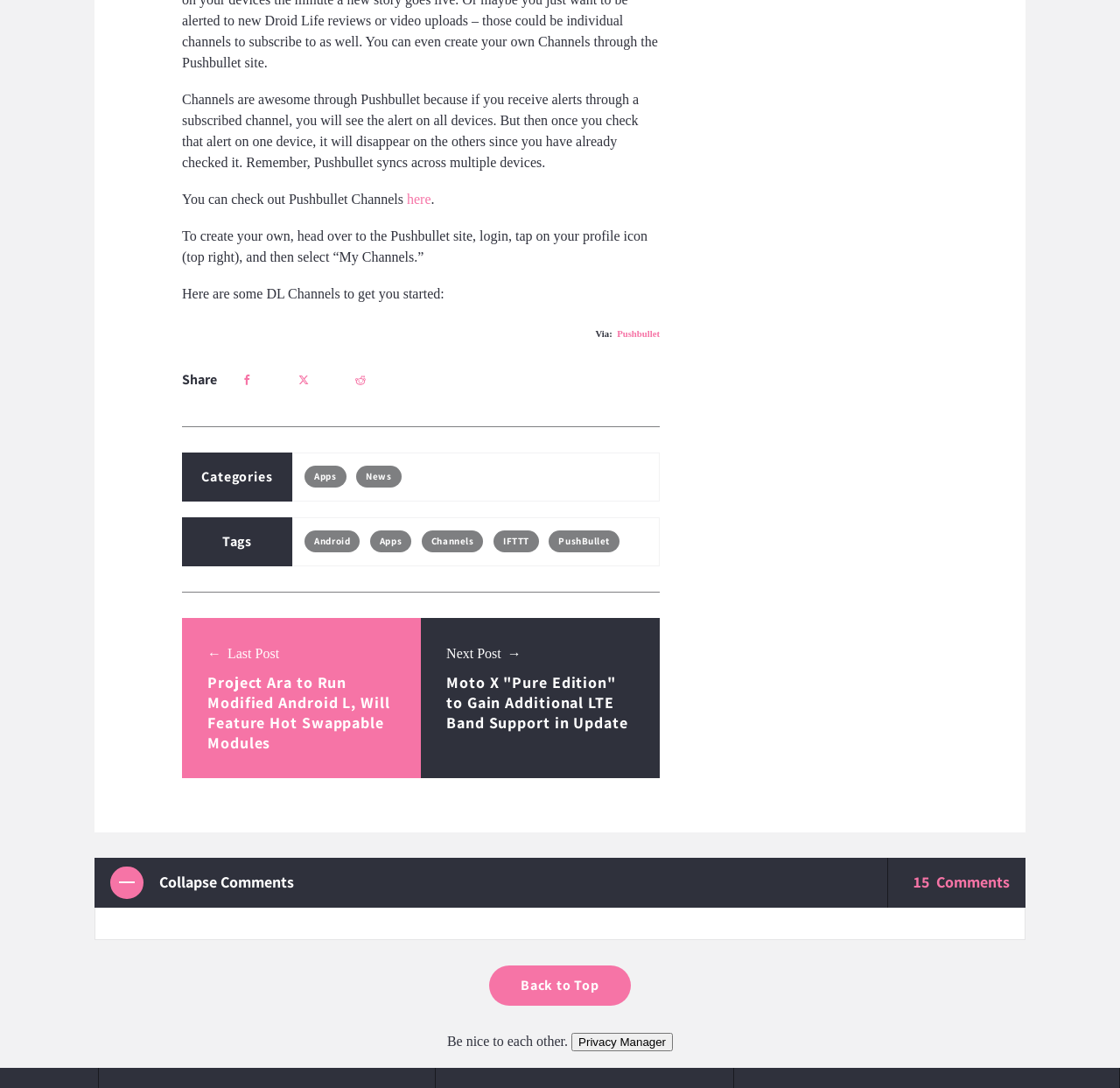What is the advice given at the bottom of the webpage?
Please provide a comprehensive answer to the question based on the webpage screenshot.

In the footer section, there is a complementary section that advises users to 'Be nice to each other'.